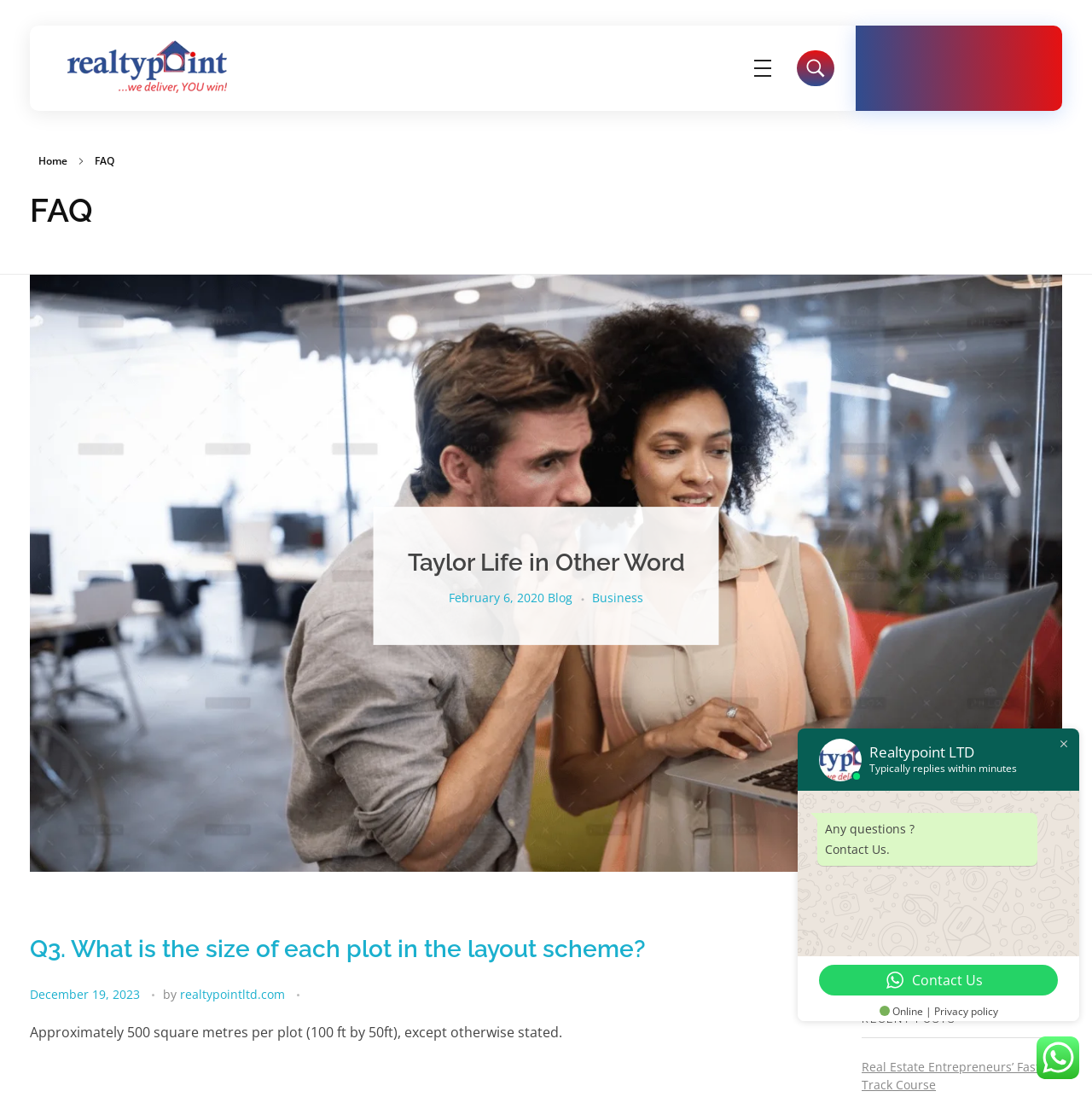Please specify the coordinates of the bounding box for the element that should be clicked to carry out this instruction: "Click the 'Charlie DeLeo' link". The coordinates must be four float numbers between 0 and 1, formatted as [left, top, right, bottom].

None